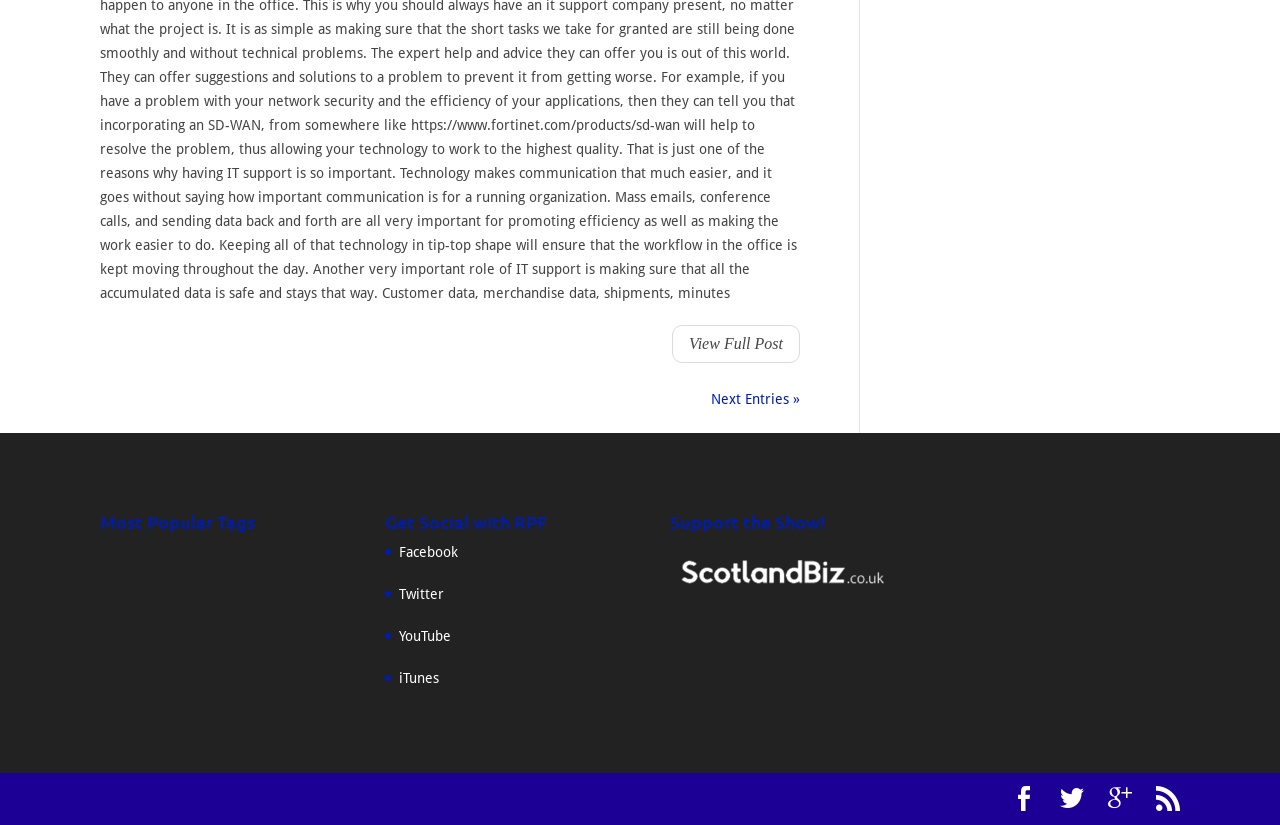What social media platforms are listed?
Provide a fully detailed and comprehensive answer to the question.

The social media platforms listed are Facebook, Twitter, YouTube, and iTunes, which are all popular platforms for creators to share their content and connect with their audience.